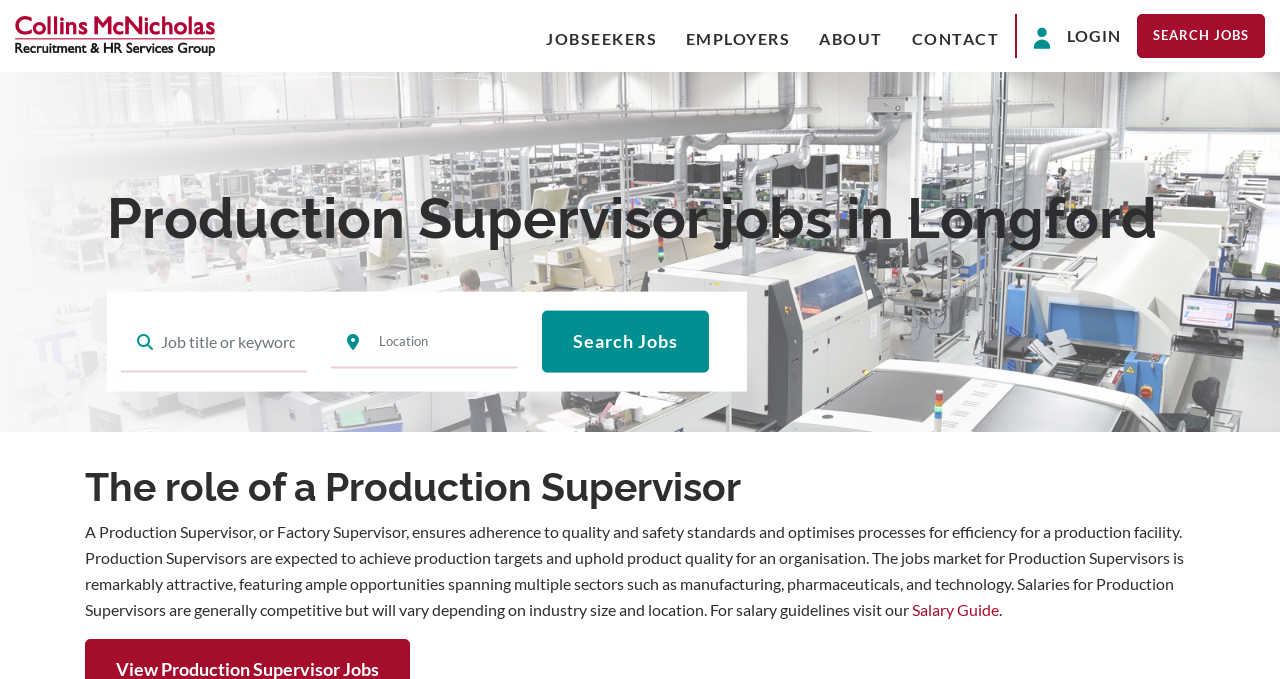Where can I find salary guidelines for Production Supervisors?
Please interpret the details in the image and answer the question thoroughly.

The webpage mentions that salaries for Production Supervisors vary depending on industry size and location, and provides a link to a 'Salary Guide' for more information.